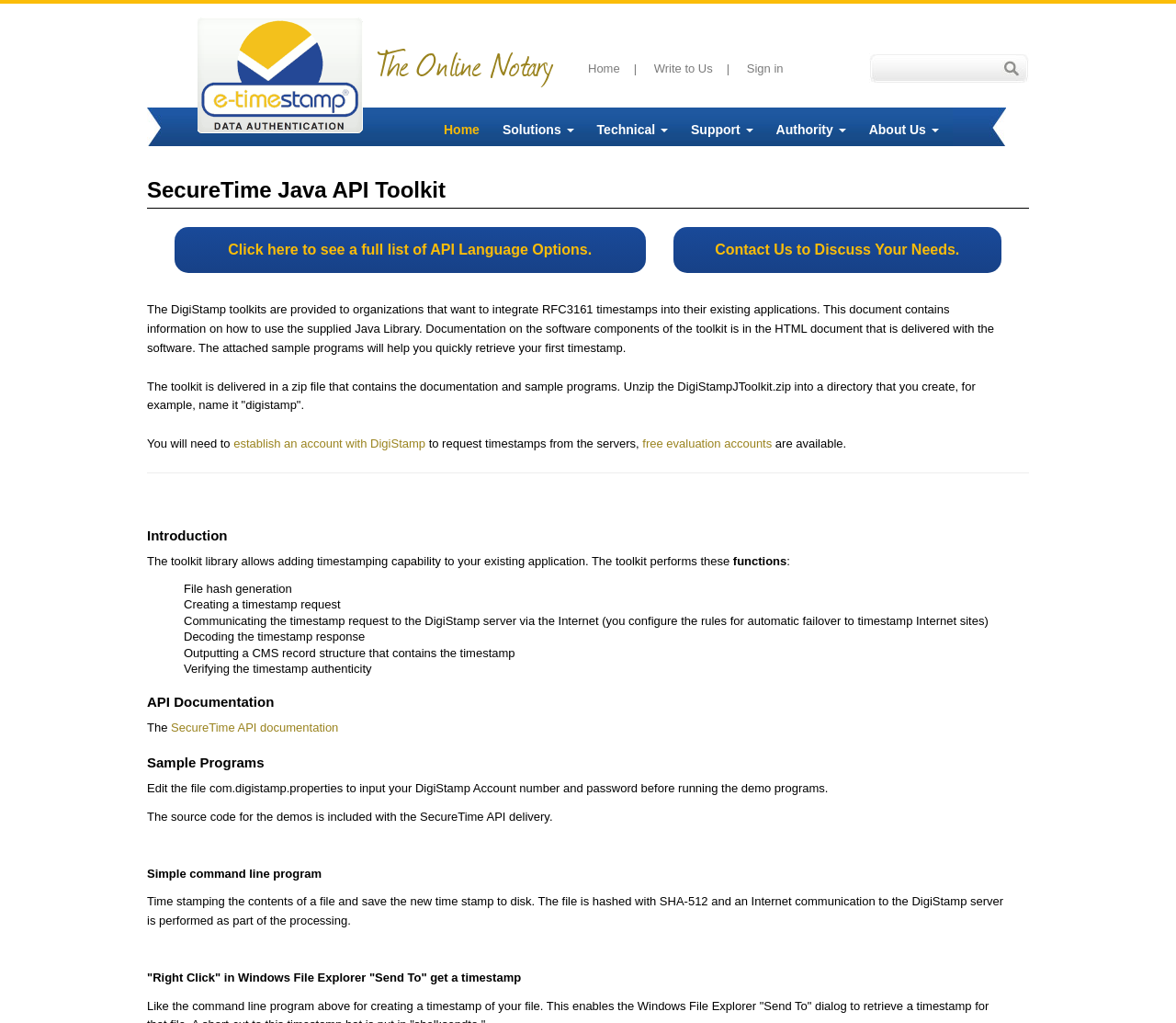Give a short answer using one word or phrase for the question:
What is required to request timestamps from the servers?

Establish an account with DigiStamp